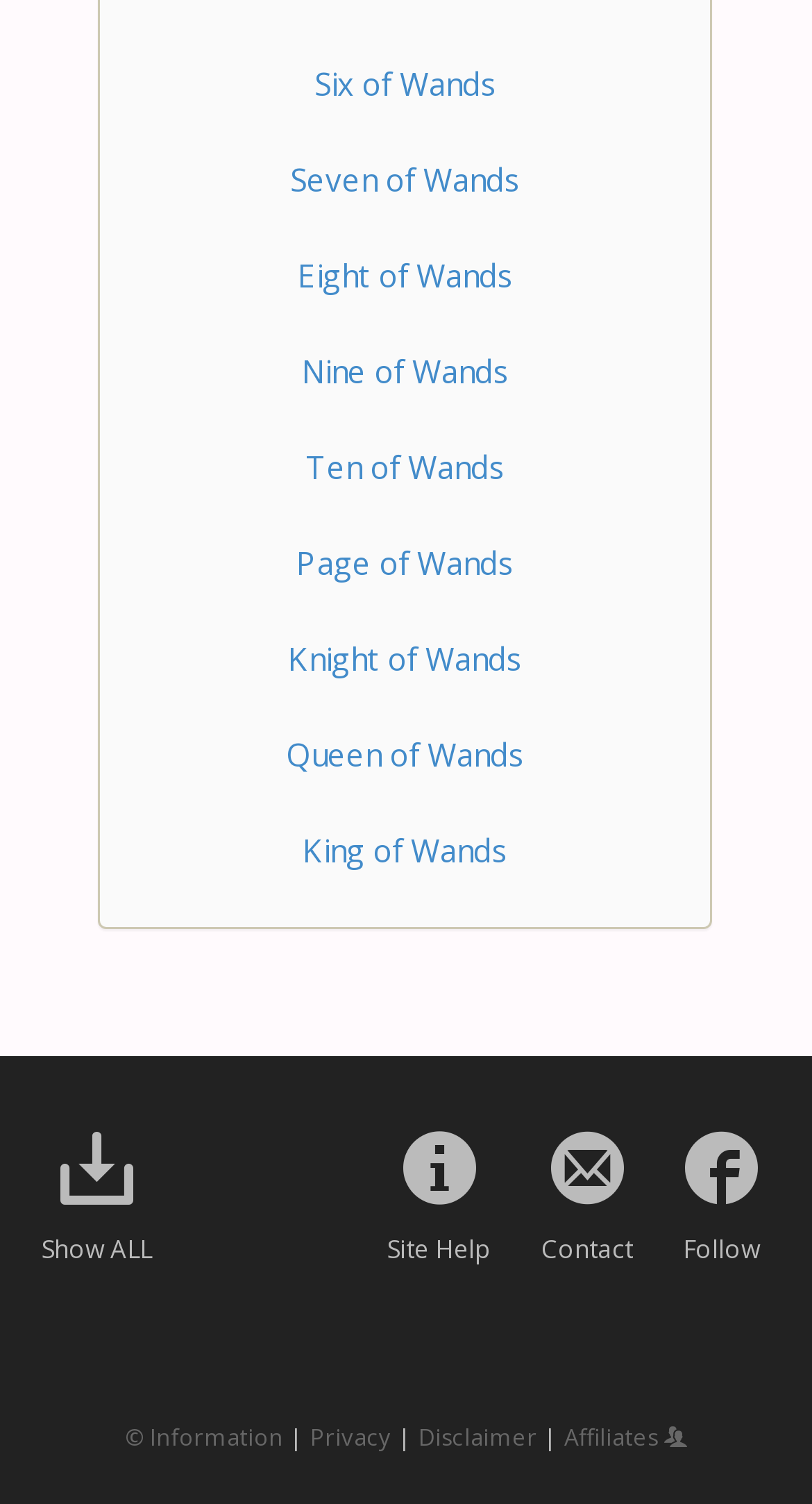Given the webpage screenshot and the description, determine the bounding box coordinates (top-left x, top-left y, bottom-right x, bottom-right y) that define the location of the UI element matching this description: © Information

[0.154, 0.945, 0.349, 0.966]